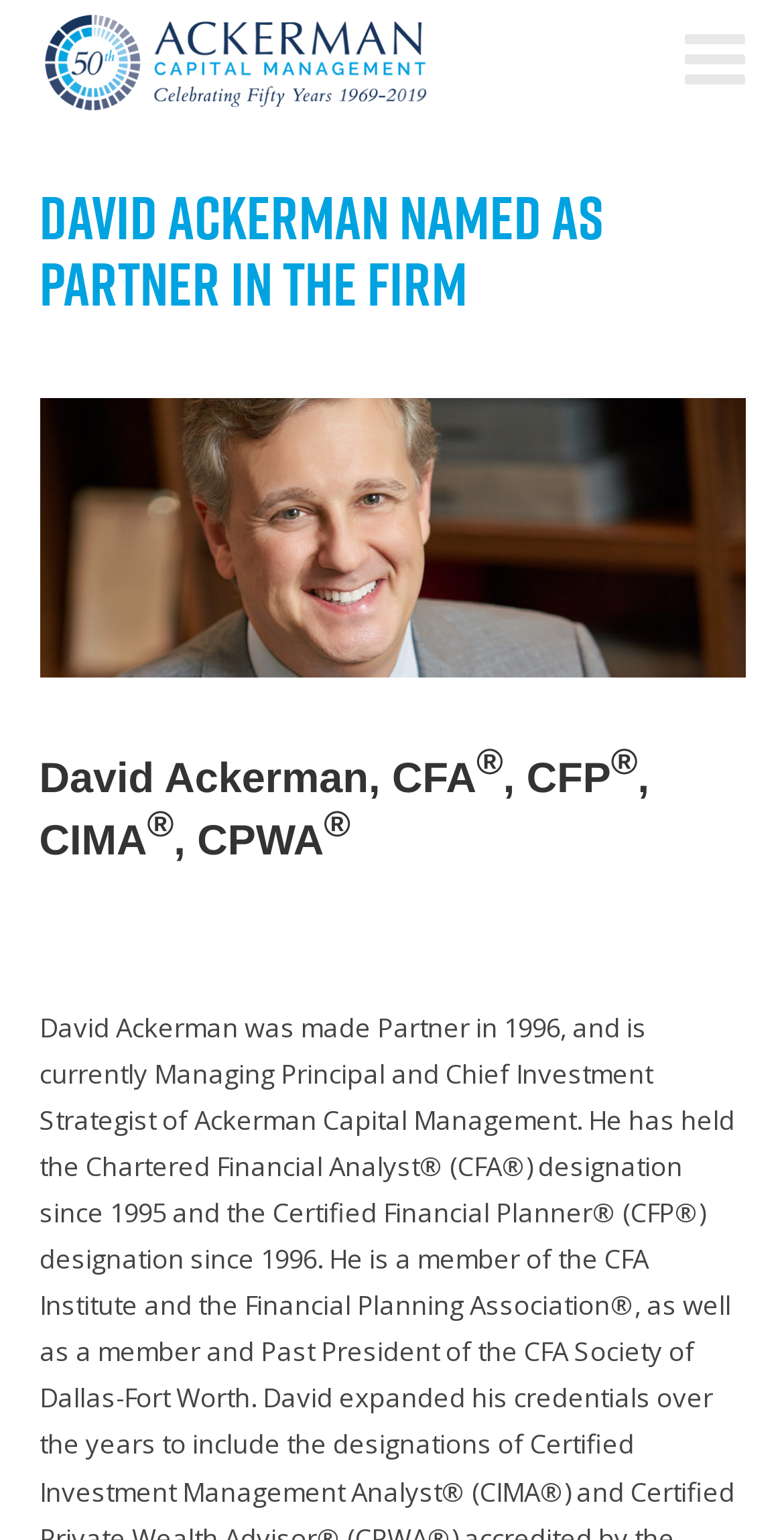What are David Ackerman's certifications?
Look at the webpage screenshot and answer the question with a detailed explanation.

David Ackerman's certifications can be found in the heading element with the text 'David Ackerman, CFA, CFP, CIMA, CPWA'. The certifications are listed after his name and are denoted by superscript symbols.